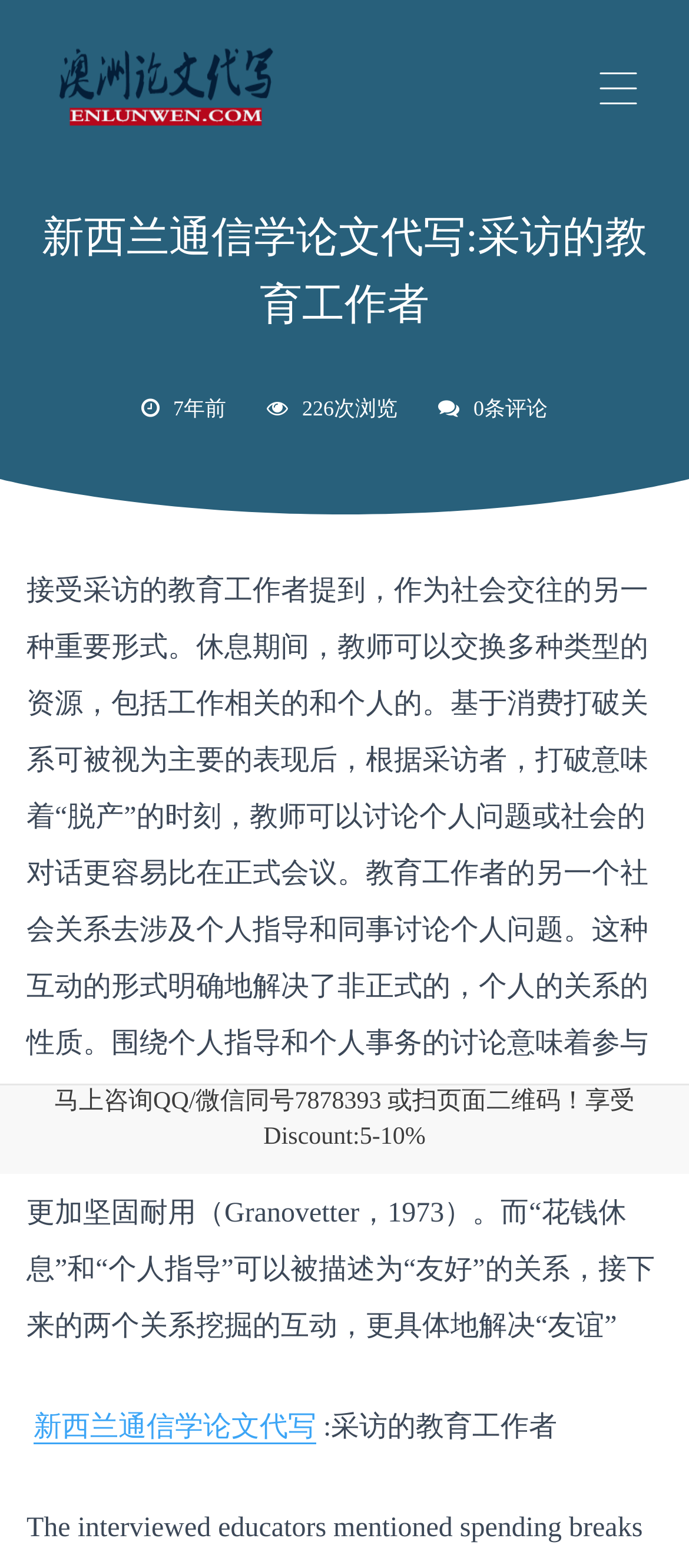Please respond to the question with a concise word or phrase:
What is the relationship between '花钱休息' and '个人指导'?

Friendly relationship